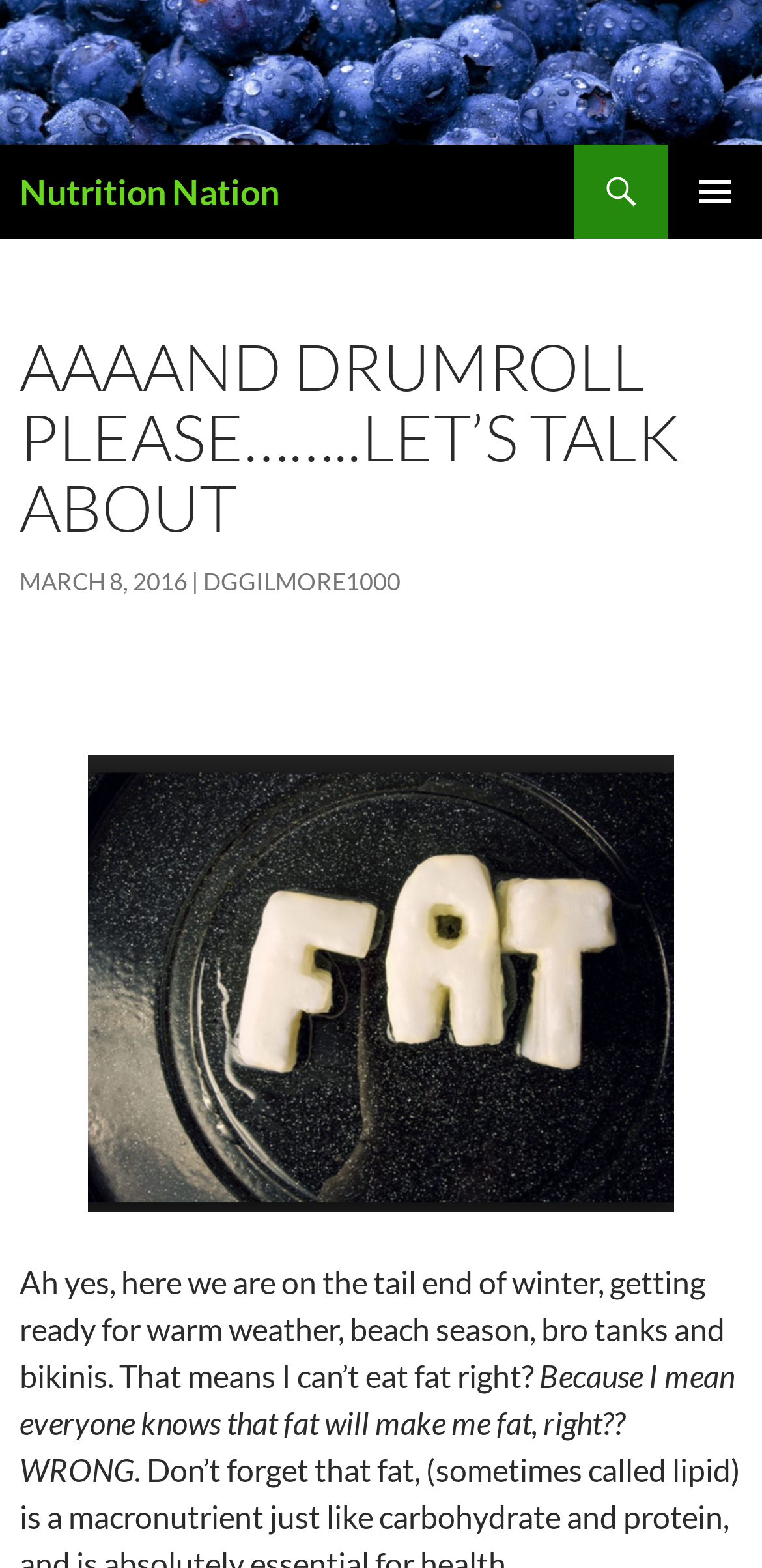Please answer the following question using a single word or phrase: 
What is depicted in the image?

A person